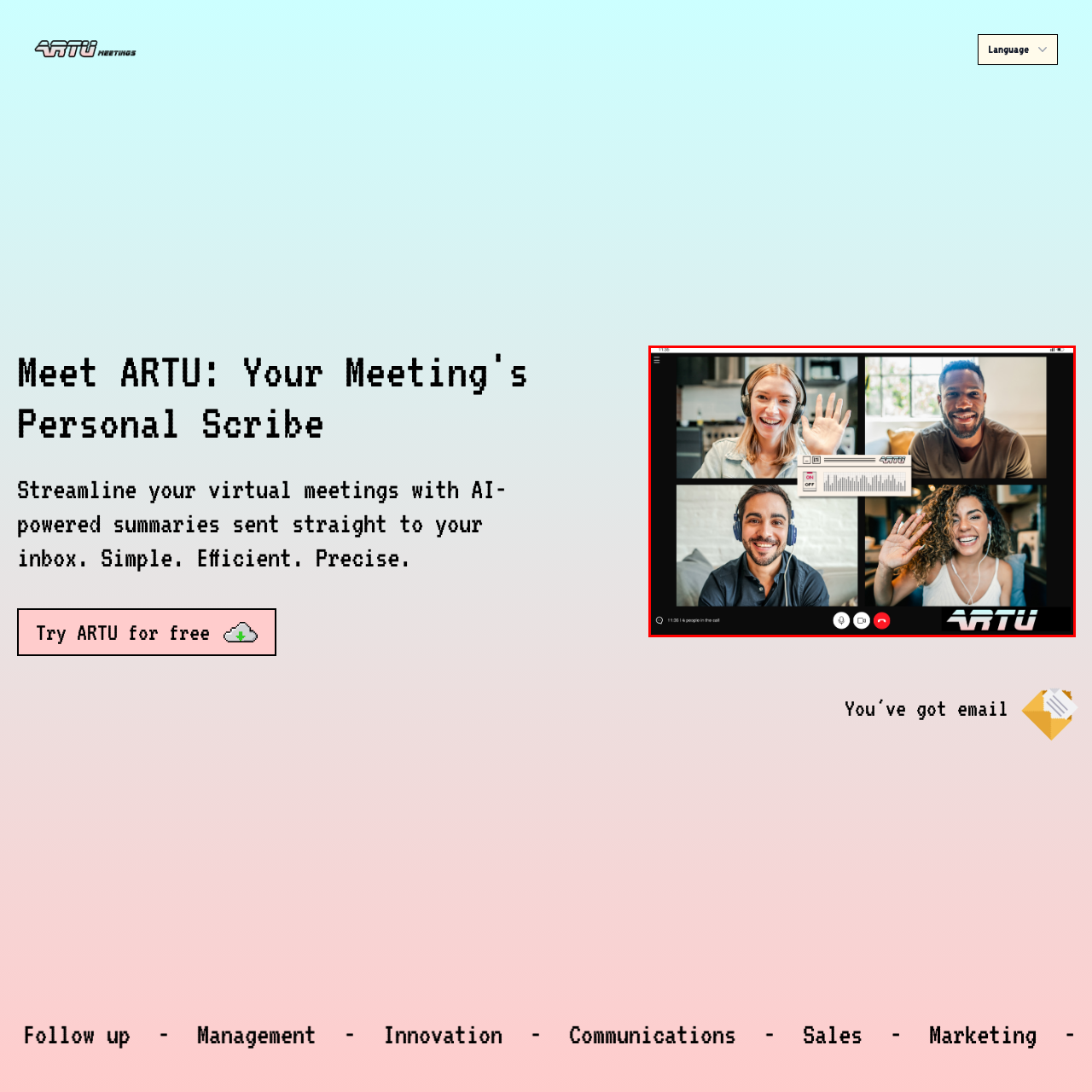What is the logo displayed at the center of the screen?
Observe the image inside the red bounding box carefully and formulate a detailed answer based on what you can infer from the visual content.

The ARTU logo is prominently displayed at the center of the screen, along with controls for managing the video call experience.